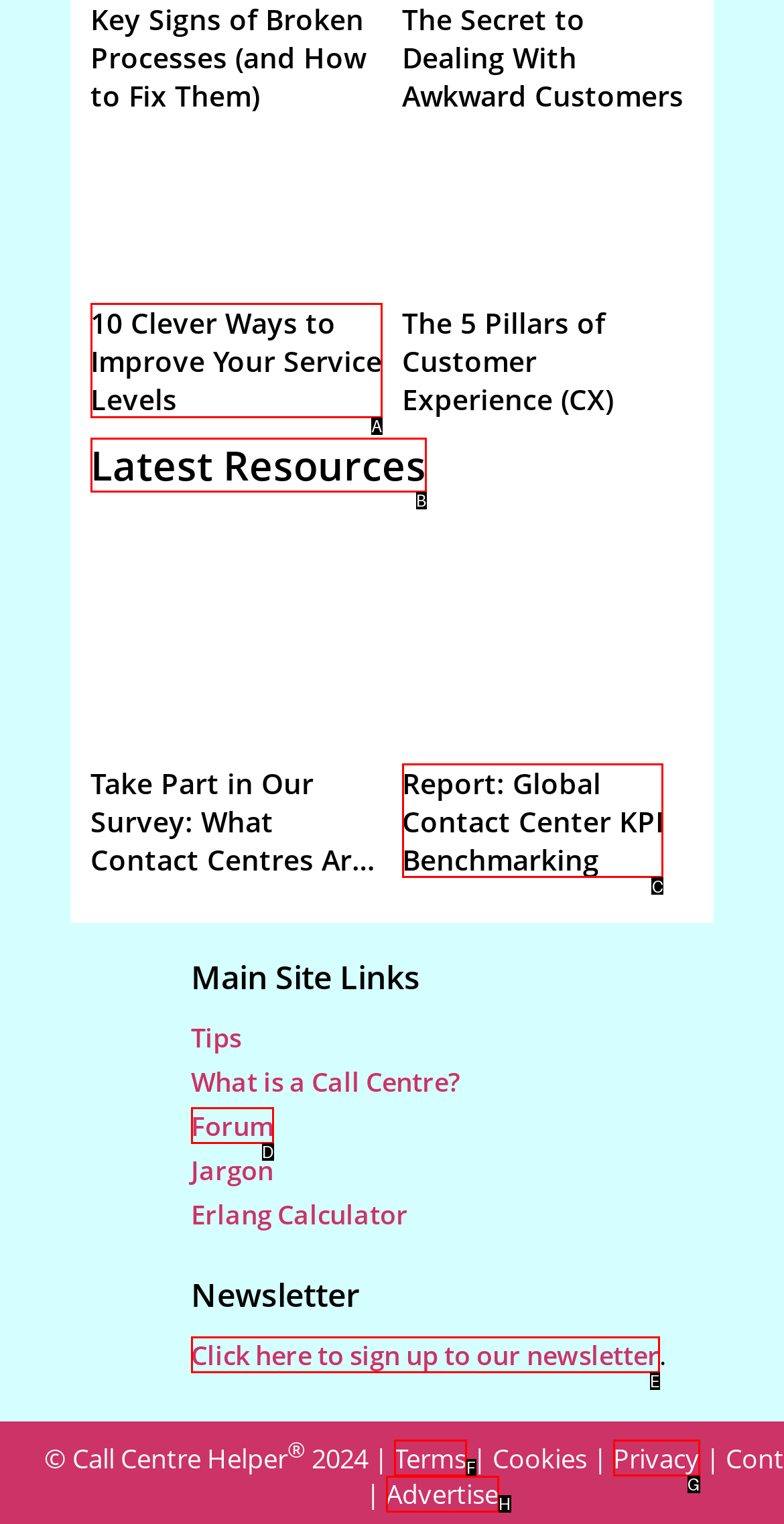Select the appropriate HTML element that needs to be clicked to execute the following task: View the report on Global Contact Center KPI Benchmarking. Respond with the letter of the option.

C